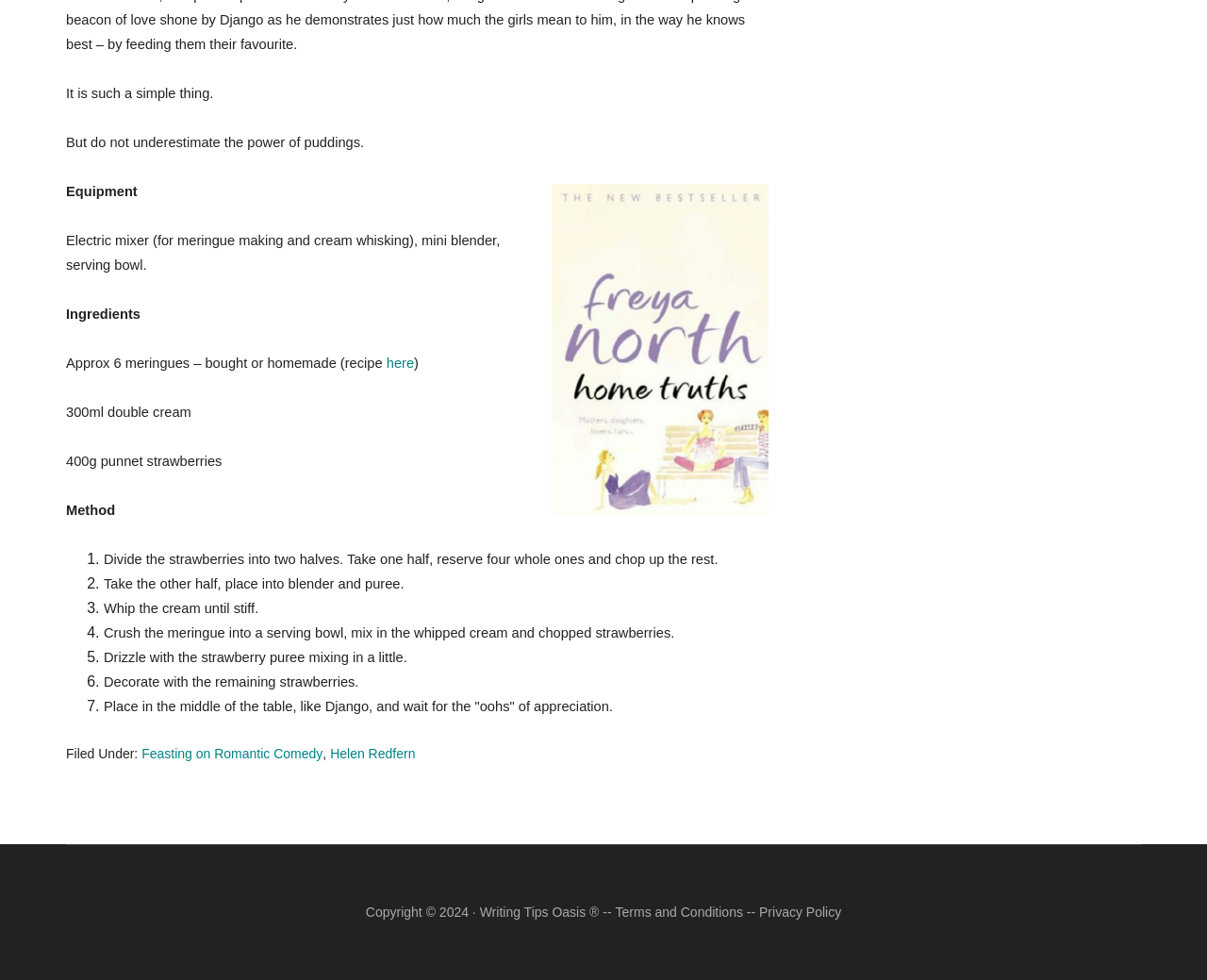Provide the bounding box coordinates of the HTML element described by the text: "Feasting on Romantic Comedy".

[0.117, 0.761, 0.267, 0.777]